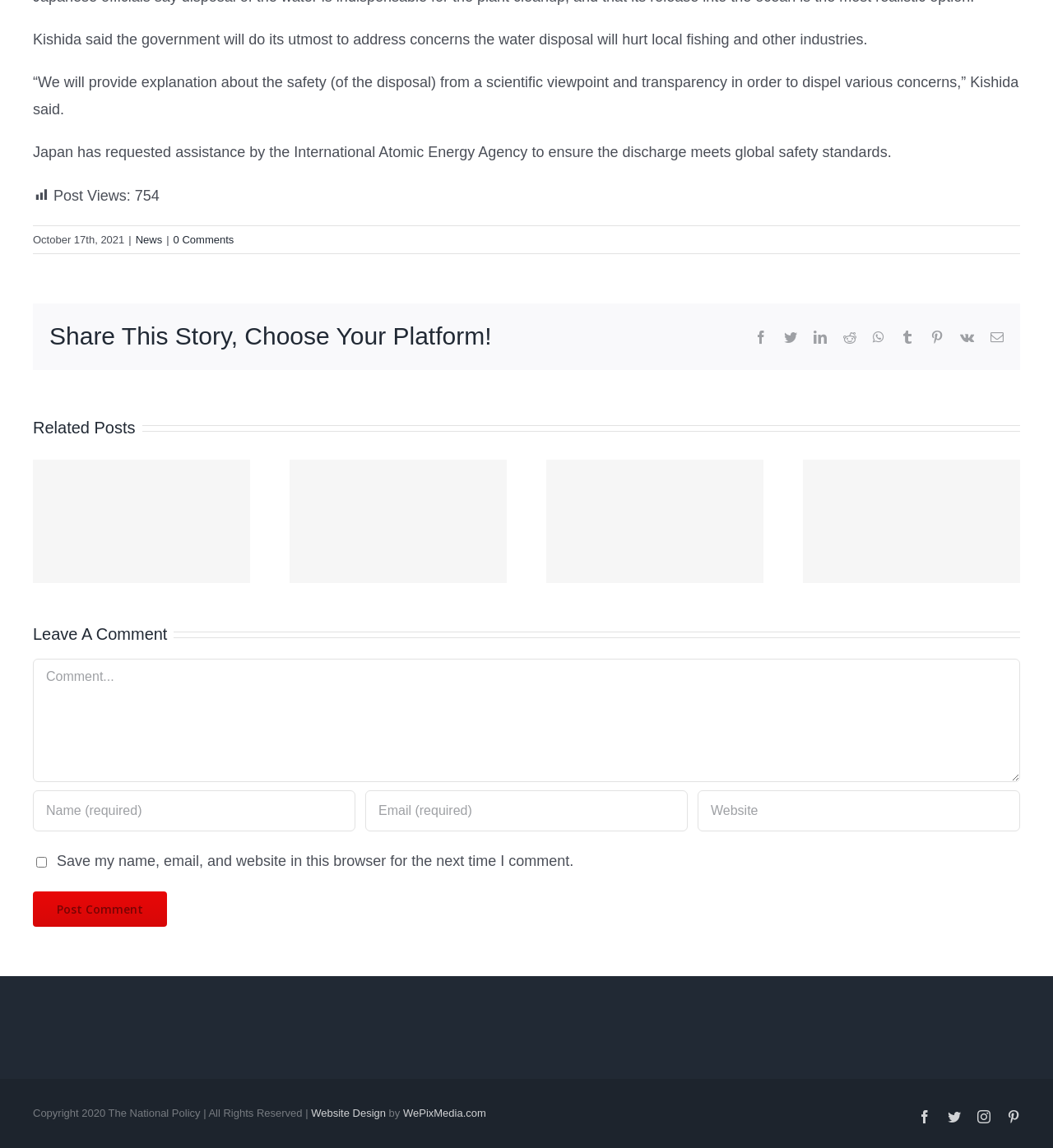Pinpoint the bounding box coordinates of the clickable area necessary to execute the following instruction: "Post a comment". The coordinates should be given as four float numbers between 0 and 1, namely [left, top, right, bottom].

[0.031, 0.776, 0.159, 0.807]